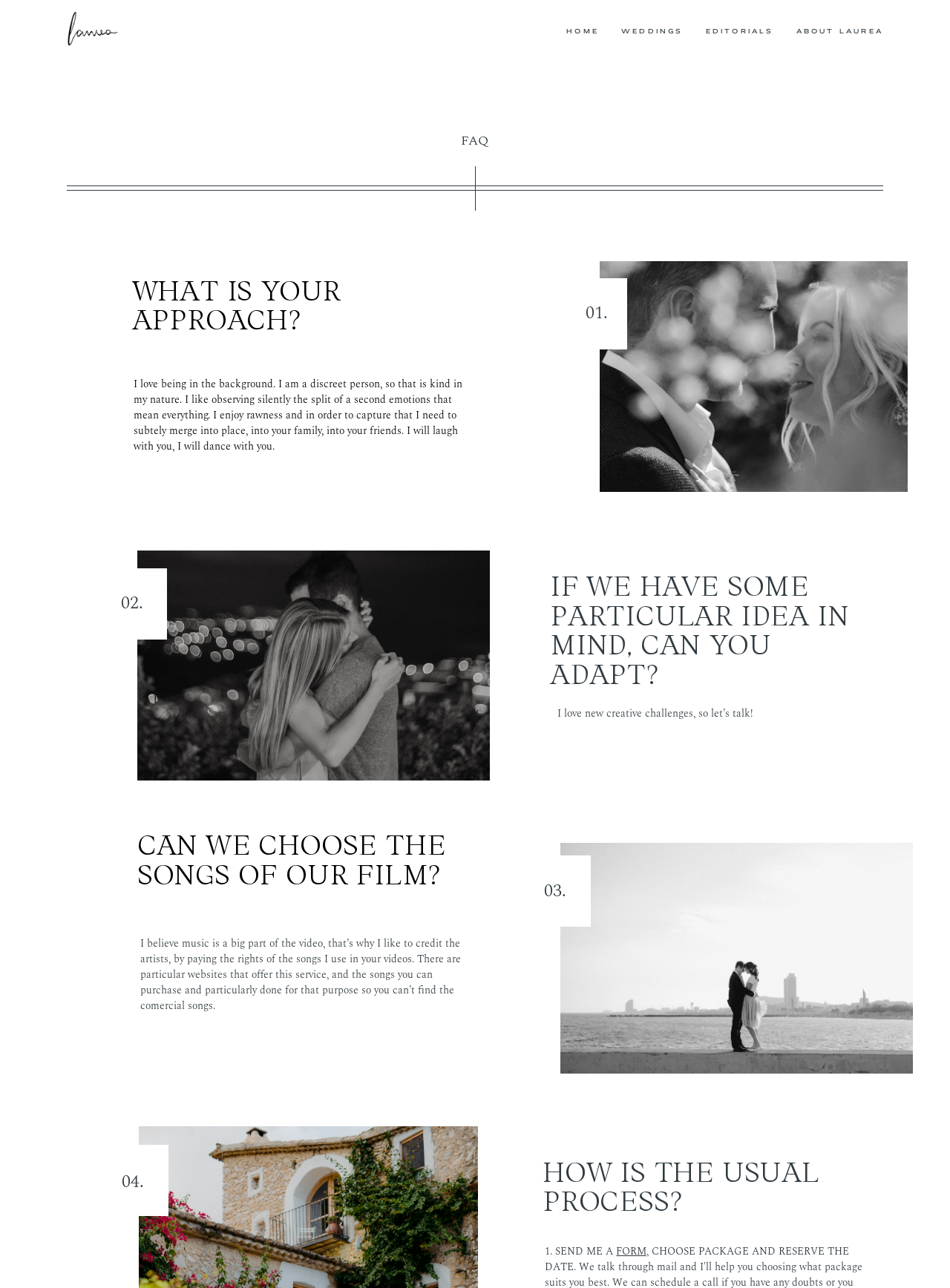What is the process of selecting songs for the wedding film?
Using the information from the image, provide a comprehensive answer to the question.

According to the text under the heading 'CAN WE CHOOSE THE SONGS OF OUR FILM?', the photographer mentions that they believe music is a big part of the video and that they pay the rights to the artists for the songs used in the videos. This suggests that the process of selecting songs involves obtaining the necessary permissions and paying royalties to the artists.